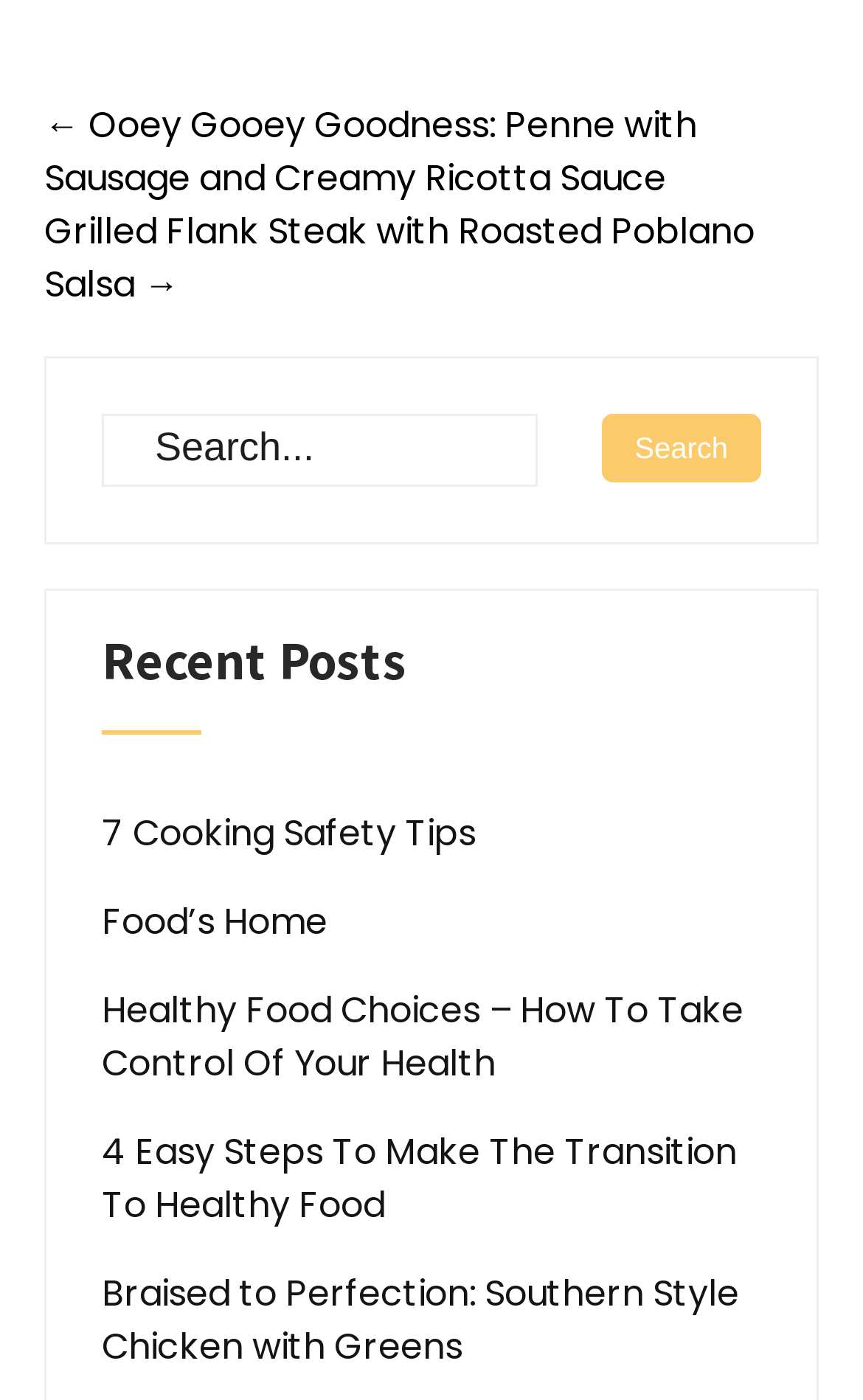Locate the bounding box coordinates of the element that needs to be clicked to carry out the instruction: "Go to the next post". The coordinates should be given as four float numbers ranging from 0 to 1, i.e., [left, top, right, bottom].

[0.051, 0.146, 0.874, 0.221]